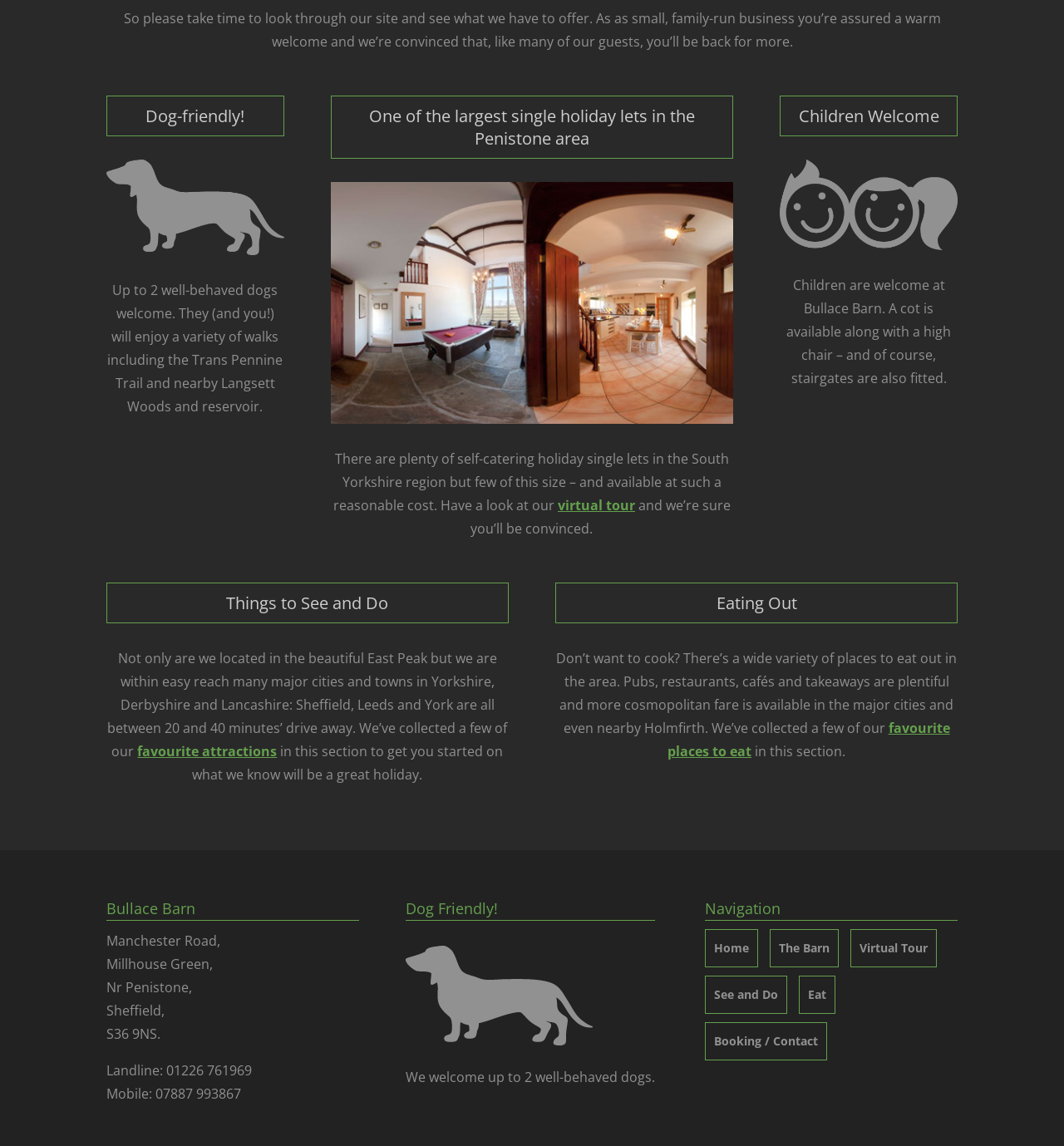What is the maximum number of dogs allowed?
From the screenshot, provide a brief answer in one word or phrase.

2